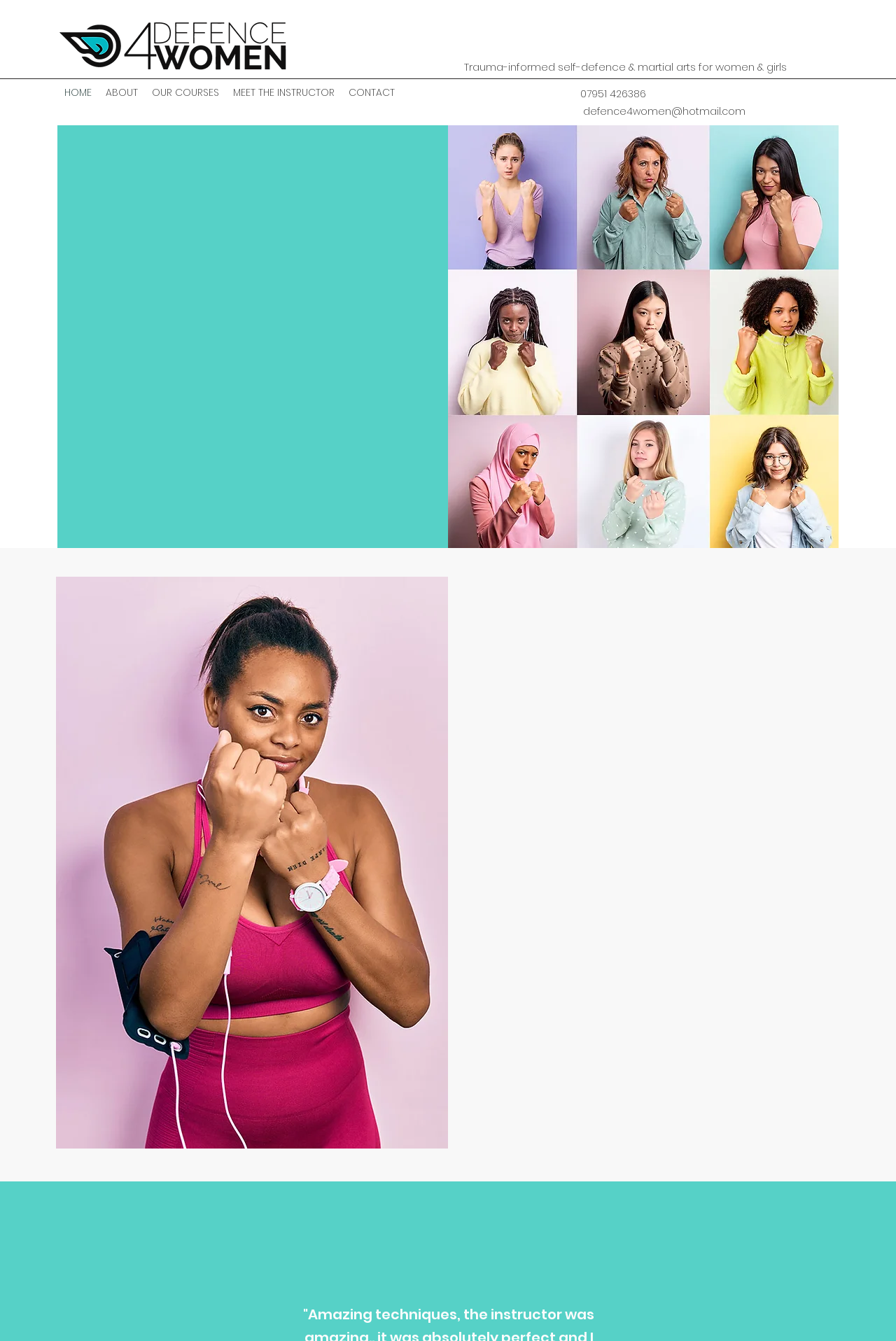Please specify the bounding box coordinates of the clickable section necessary to execute the following command: "Read what people say".

[0.371, 0.908, 0.63, 0.934]